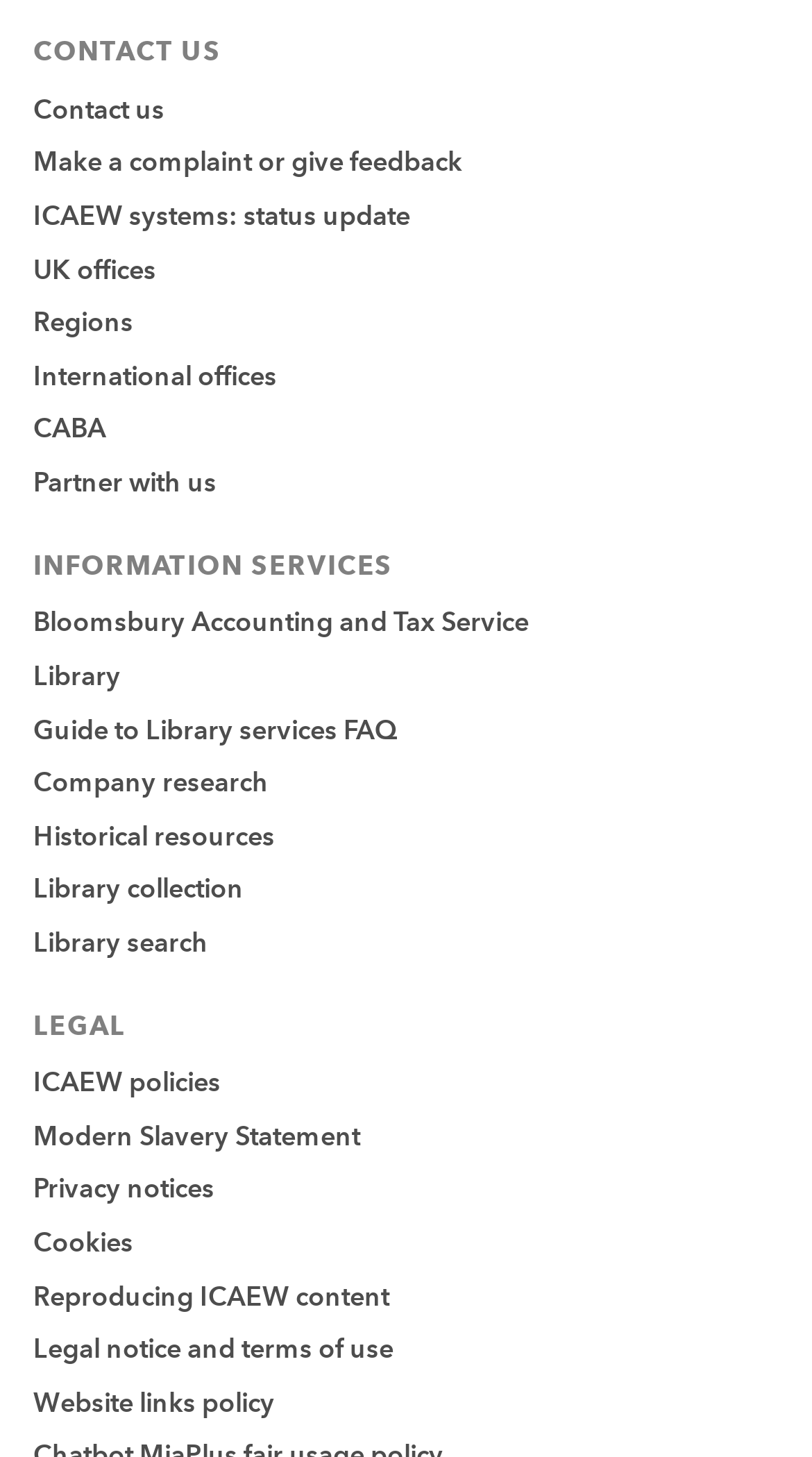How many legal links are there?
Based on the image, provide your answer in one word or phrase.

7